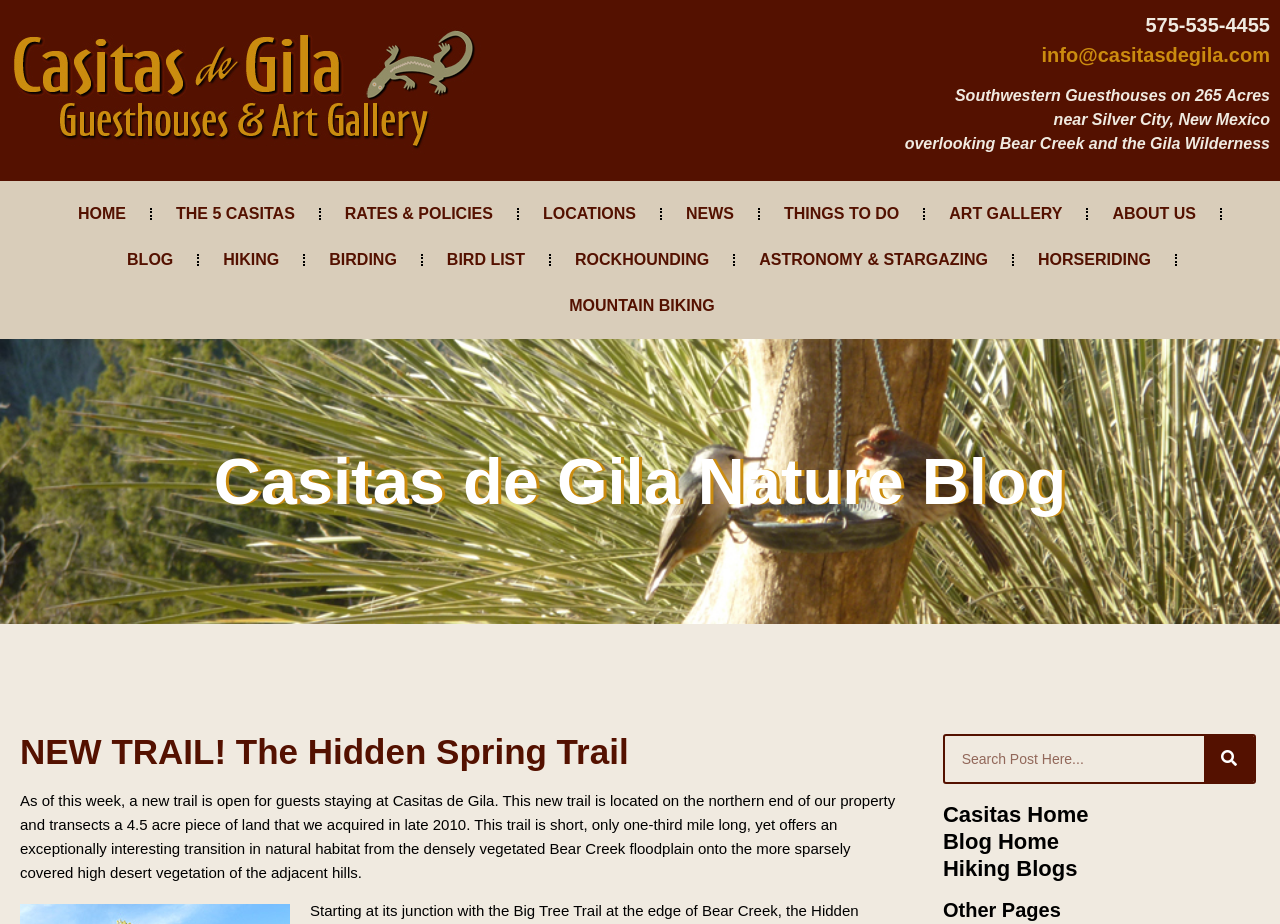Give a detailed explanation of the elements present on the webpage.

The webpage is about Casitas de Gila Guesthouses, a nature blog, and hiking near New Mexico's Gila National Forest and Wilderness. At the top, there is a navigation menu with links to different sections, including "HOME", "THE 5 CASITAS", "RATES & POLICIES", and more. Below the navigation menu, there is a heading that reads "Casitas de Gila Nature Blog". 

On the left side, there is a section with contact information, including a phone number, email address, and a brief description of the guesthouses. Below this section, there is a list of links to various activities, such as "HIKING", "BIRDING", "ROCKHOUNDING", and more.

The main content of the webpage is about a new trail, "The Hidden Spring Trail", which is open for guests staying at Casitas de Gila. The trail is located on the northern end of the property and offers a unique transition from the densely vegetated Bear Creek floodplain to the high desert vegetation of the adjacent hills. The trail is short, only one-third mile long.

On the right side, there is a search box with a "Search" button. Below the search box, there are links to "Casitas Home", "Blog Home", "Hiking Blogs", and "Other Pages".